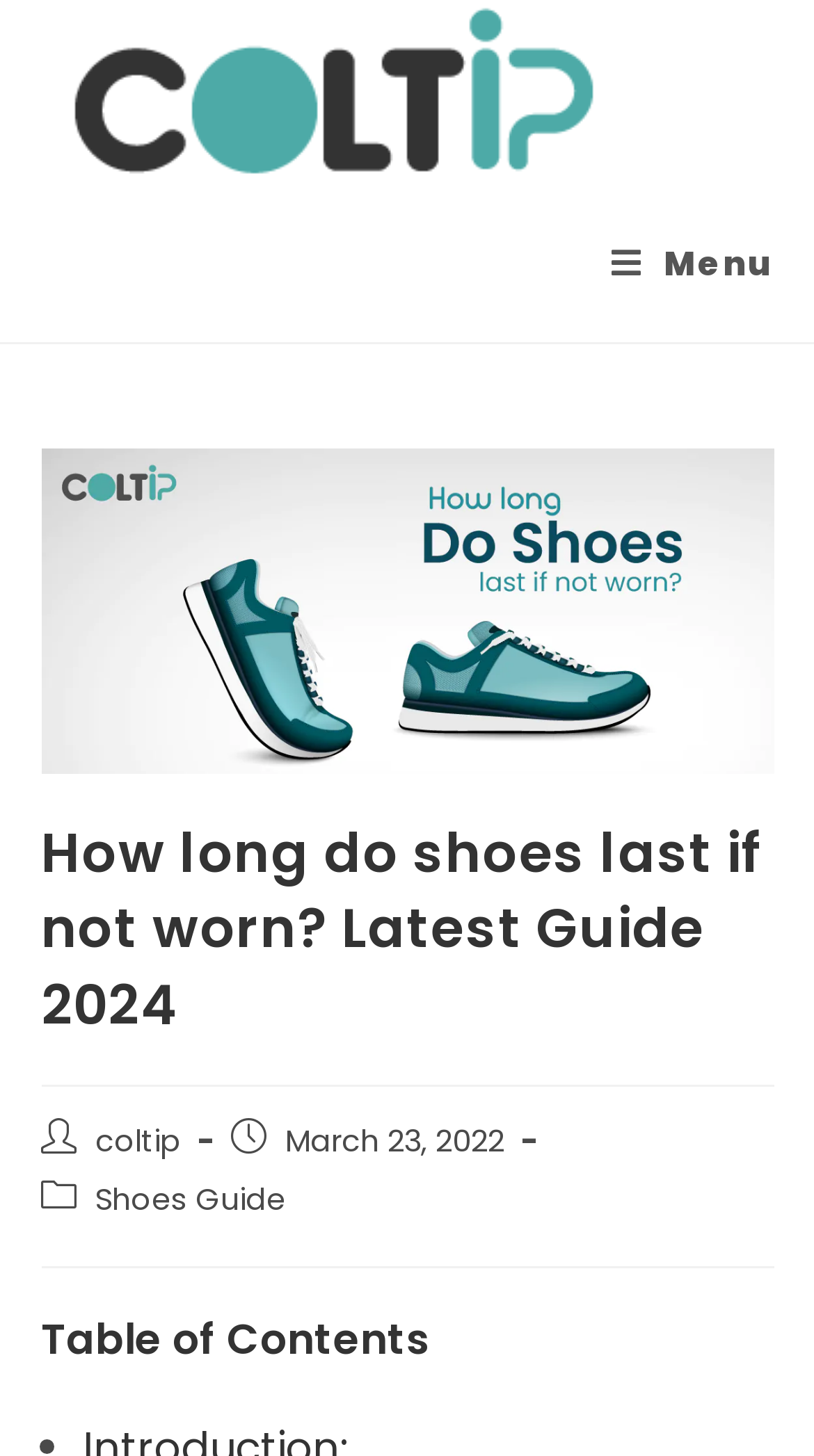Please find the bounding box for the UI element described by: "Shoes Guide".

[0.117, 0.809, 0.35, 0.838]